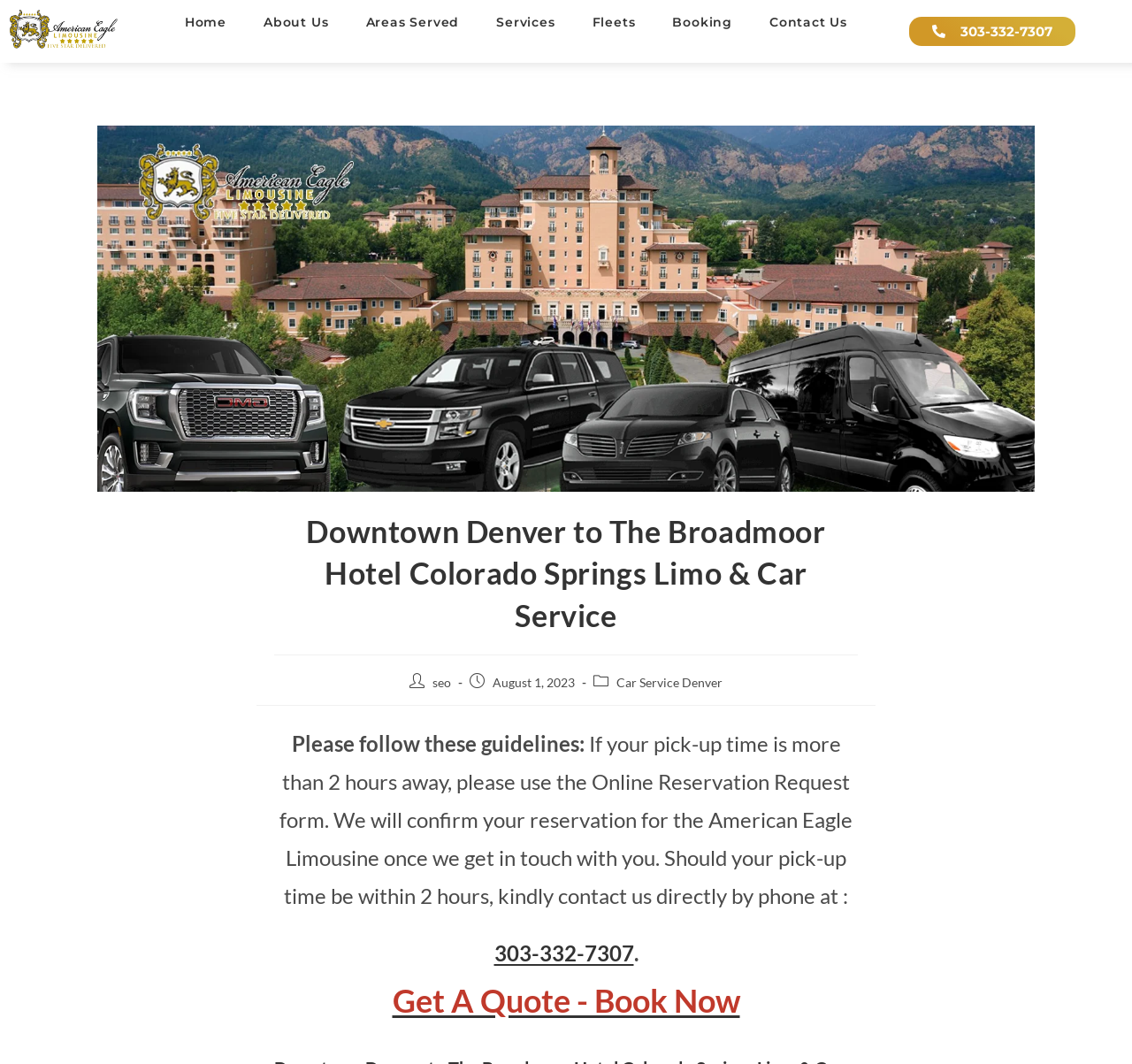Based on the element description alt="Denver limo Service", identify the bounding box coordinates for the UI element. The coordinates should be in the format (top-left x, top-left y, bottom-right x, bottom-right y) and within the 0 to 1 range.

[0.008, 0.008, 0.105, 0.051]